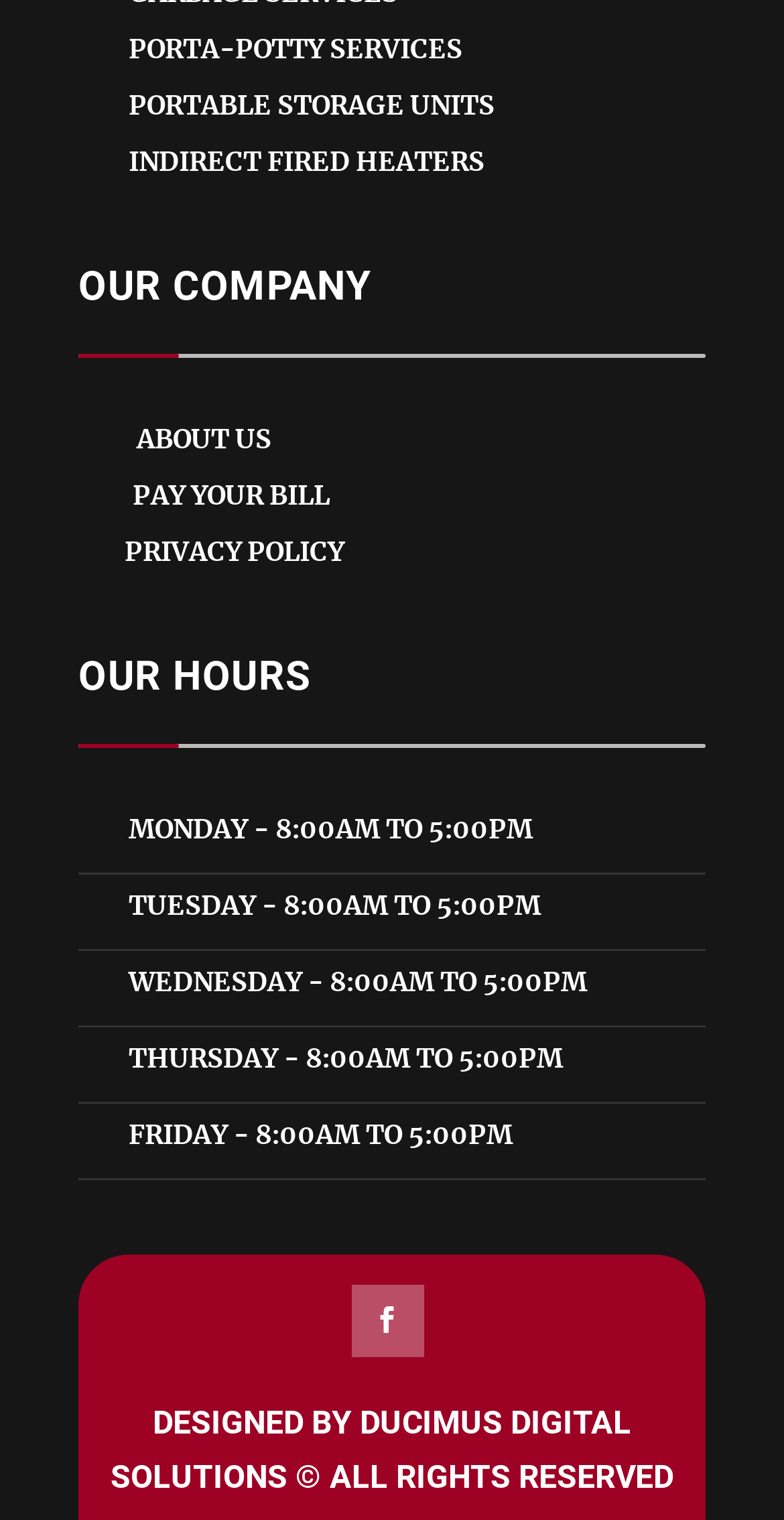Could you provide the bounding box coordinates for the portion of the screen to click to complete this instruction: "Click the 'PAY YOUR BILL' link"?

[0.169, 0.317, 0.9, 0.348]